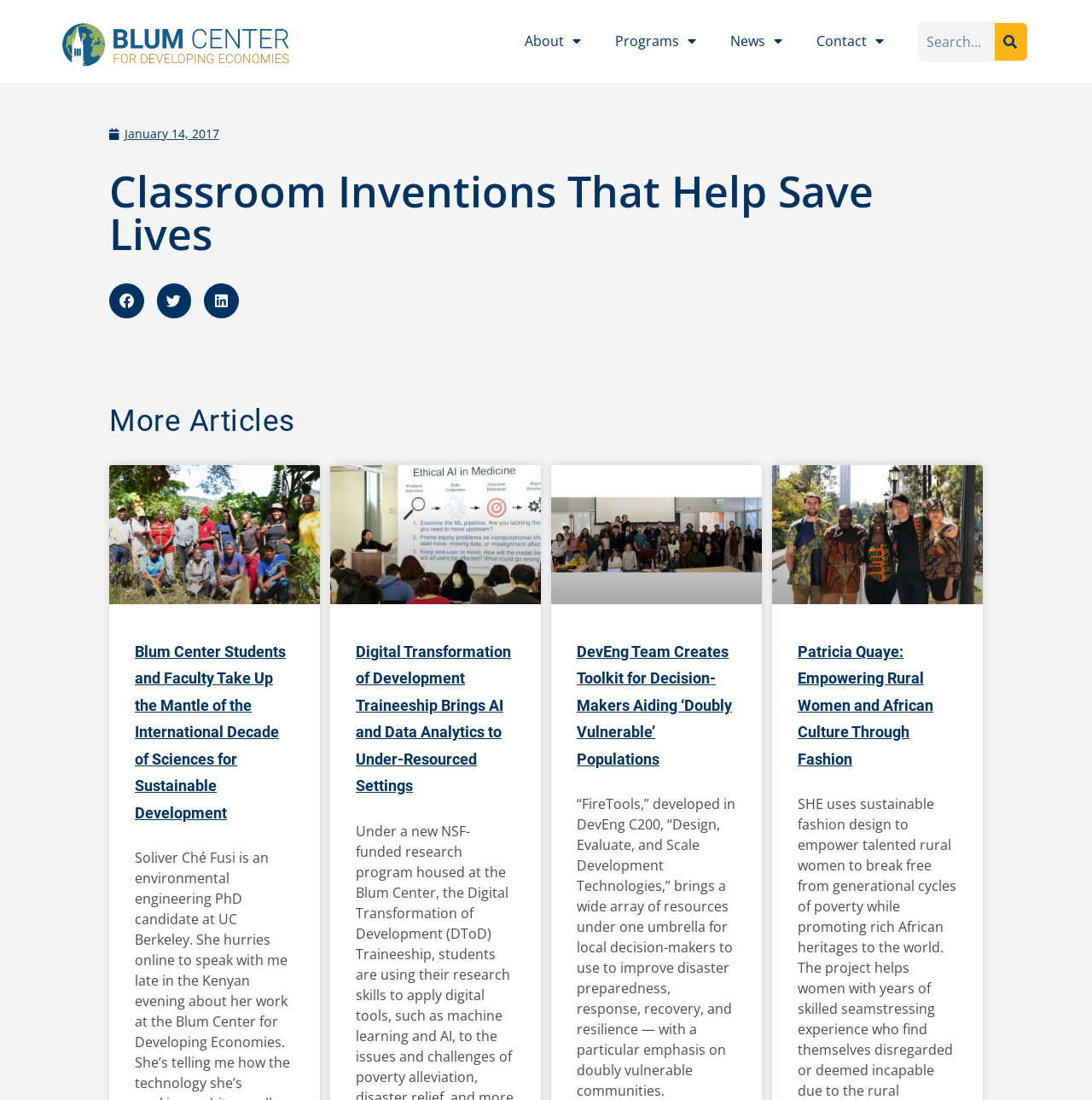How many articles are listed?
Look at the image and construct a detailed response to the question.

I counted the number of links under the 'More Articles' heading, and there are 6 links with descriptive text. Each of these links appears to be a separate article, so I concluded that there are 6 articles listed.